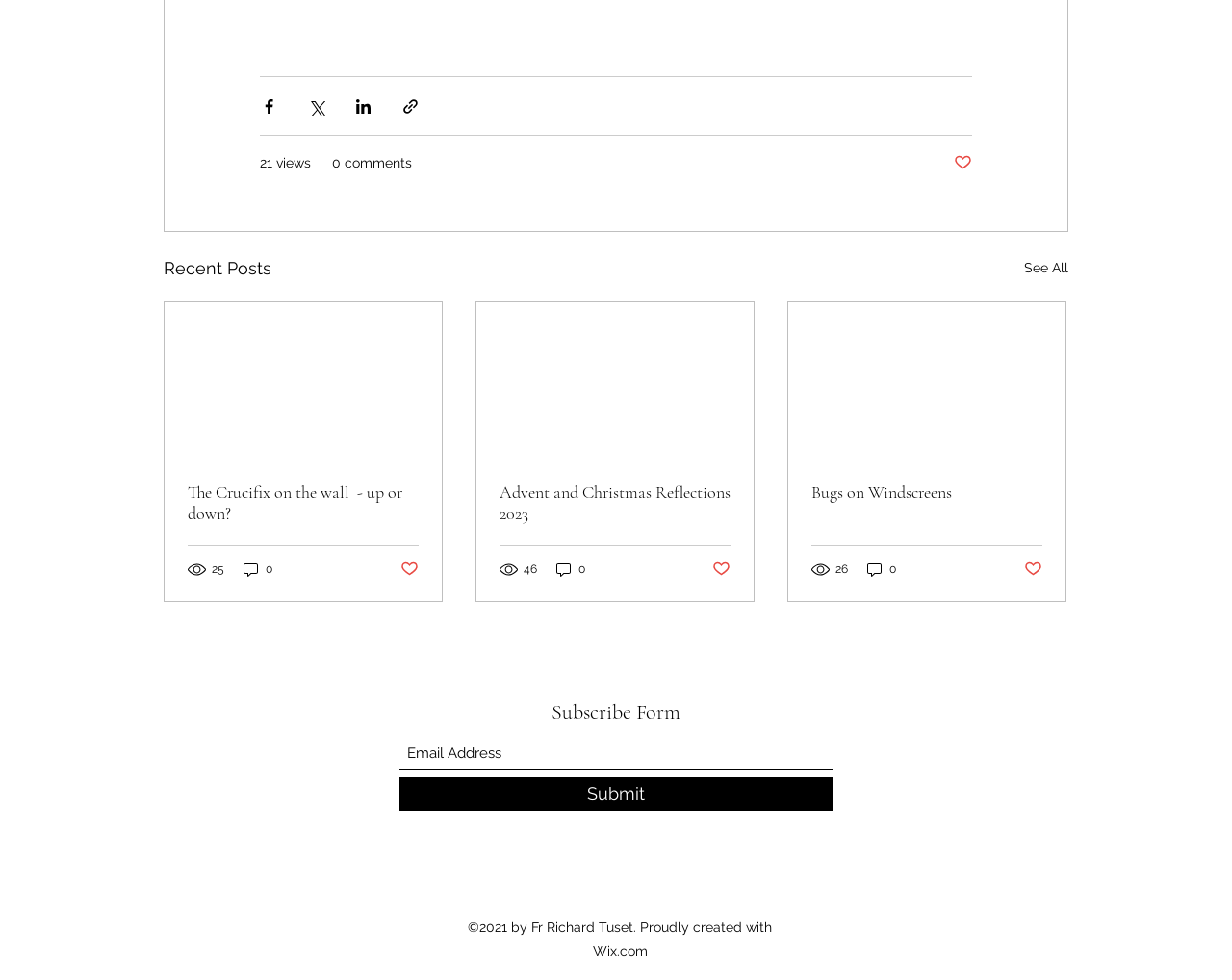Specify the bounding box coordinates of the area to click in order to execute this command: 'Share via Facebook'. The coordinates should consist of four float numbers ranging from 0 to 1, and should be formatted as [left, top, right, bottom].

[0.211, 0.099, 0.226, 0.118]